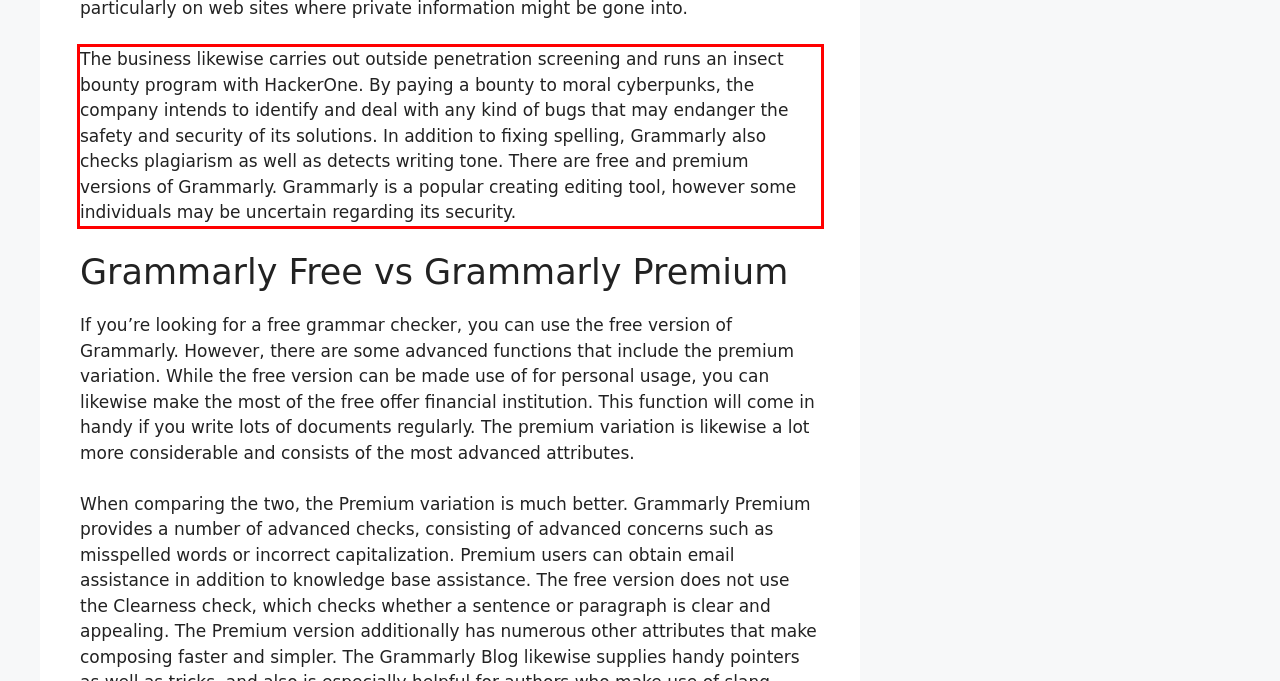Within the screenshot of the webpage, there is a red rectangle. Please recognize and generate the text content inside this red bounding box.

The business likewise carries out outside penetration screening and runs an insect bounty program with HackerOne. By paying a bounty to moral cyberpunks, the company intends to identify and deal with any kind of bugs that may endanger the safety and security of its solutions. In addition to fixing spelling, Grammarly also checks plagiarism as well as detects writing tone. There are free and premium versions of Grammarly. Grammarly is a popular creating editing tool, however some individuals may be uncertain regarding its security.